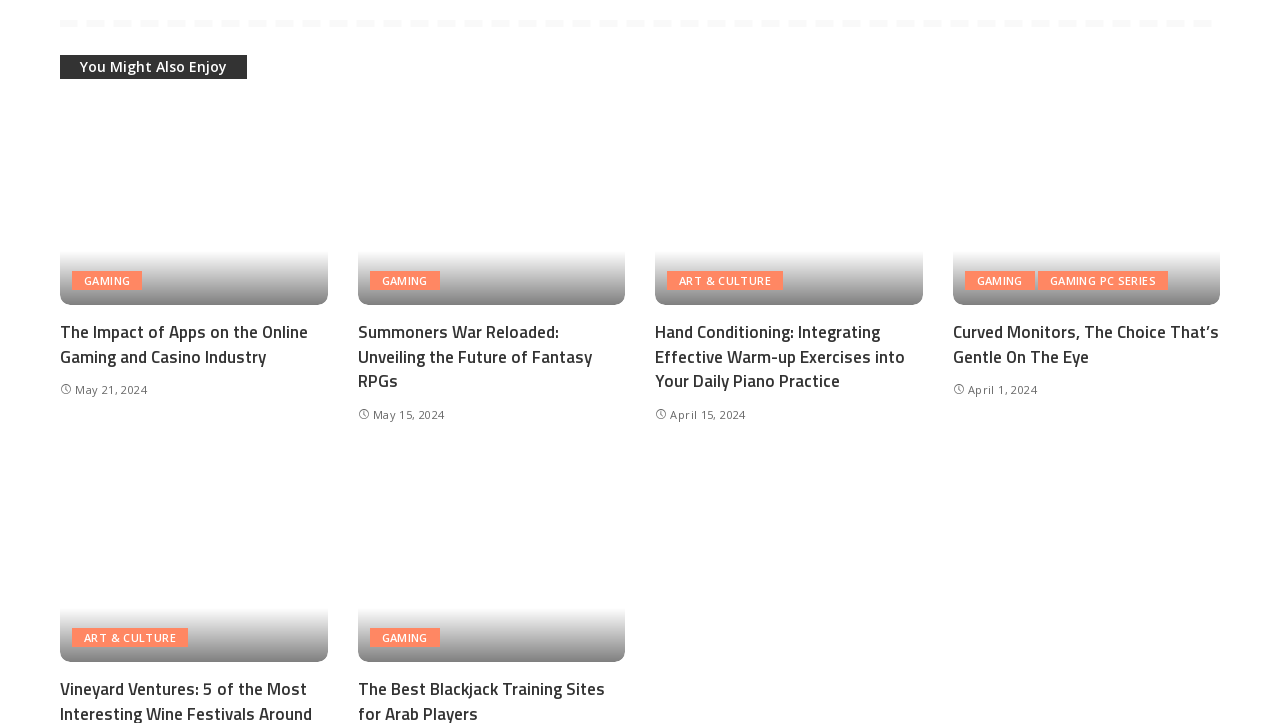Reply to the question with a single word or phrase:
What is the date of the article 'Summoners War Reloaded: Unveiling the Future of Fantasy RPGs'?

May 15, 2024